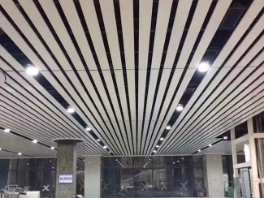What type of lights are used in the ceiling design?
Look at the image and provide a short answer using one word or a phrase.

LED lights